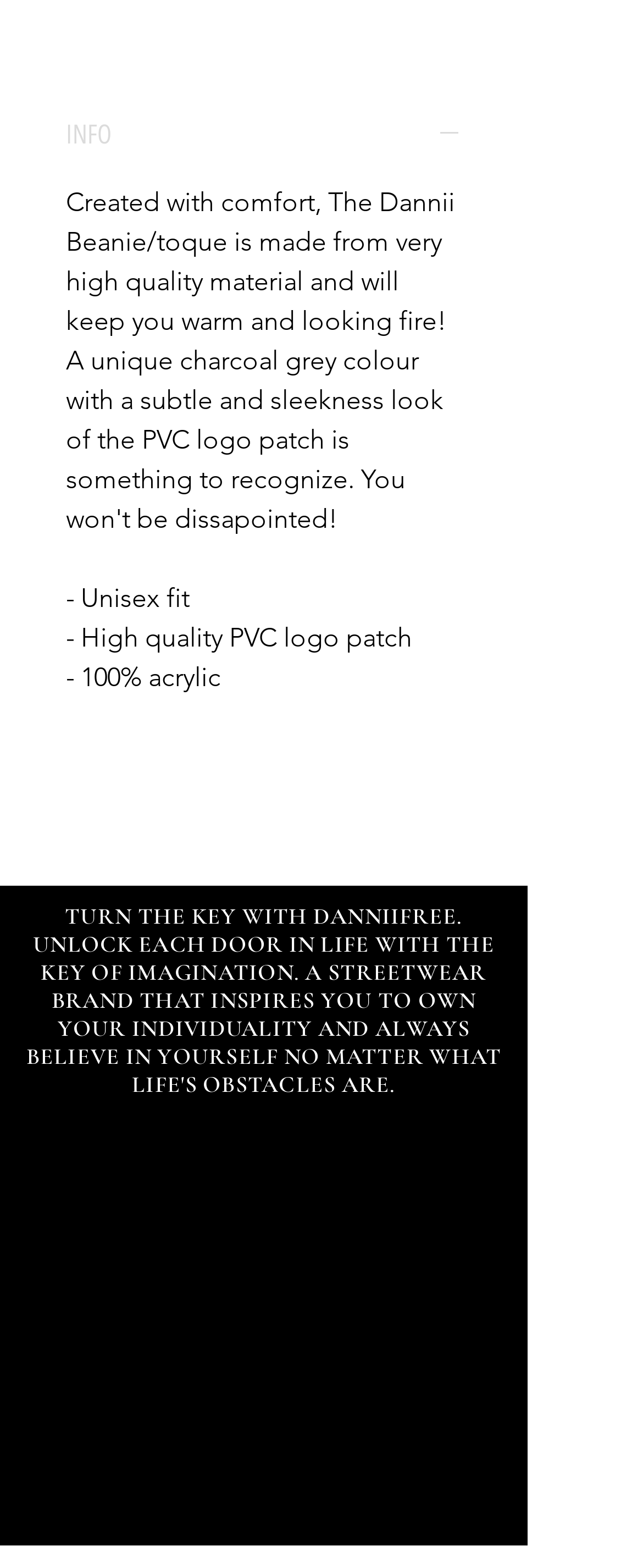Answer in one word or a short phrase: 
How many social media links are there?

3